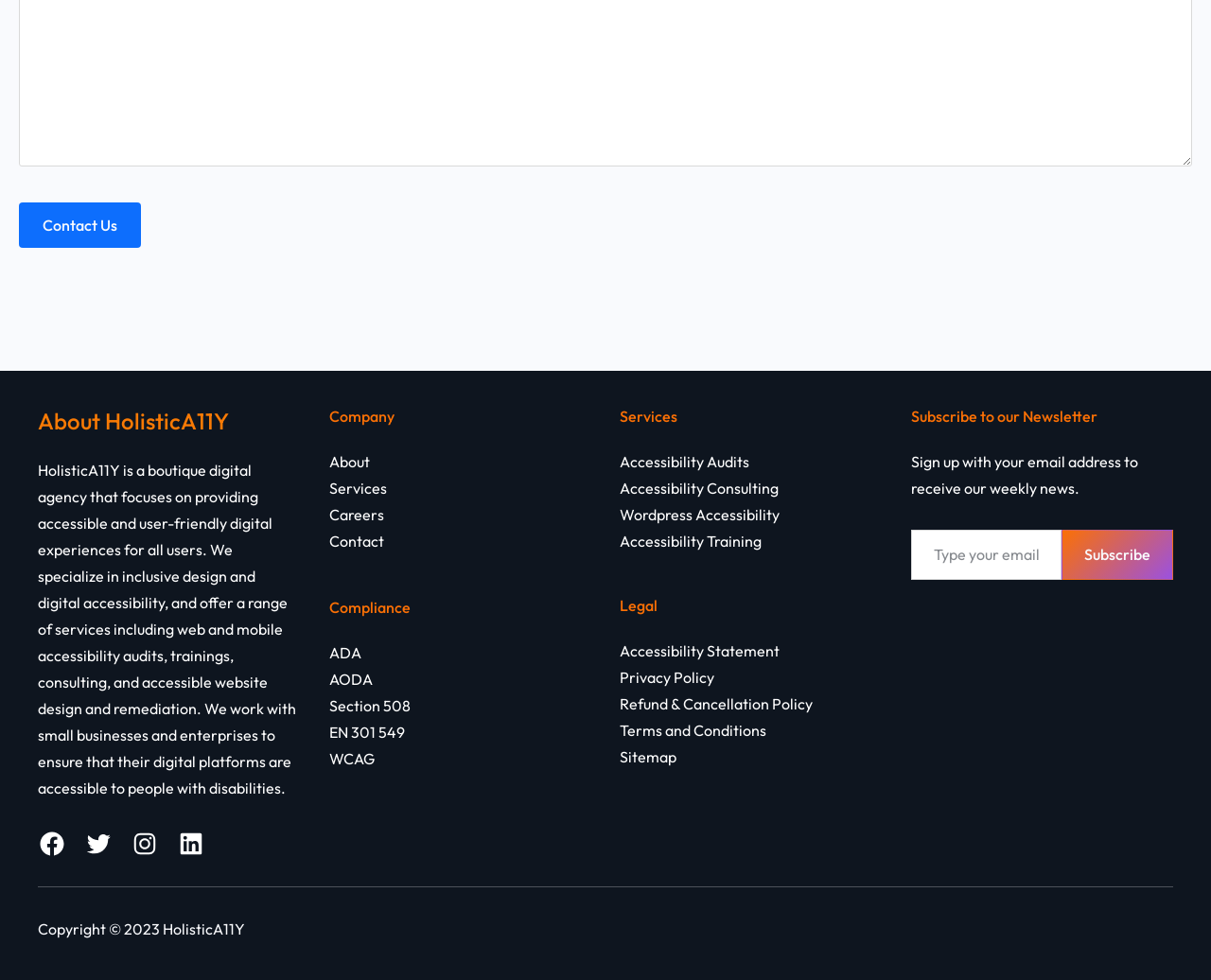Please identify the coordinates of the bounding box that should be clicked to fulfill this instruction: "Follow us on Facebook".

None